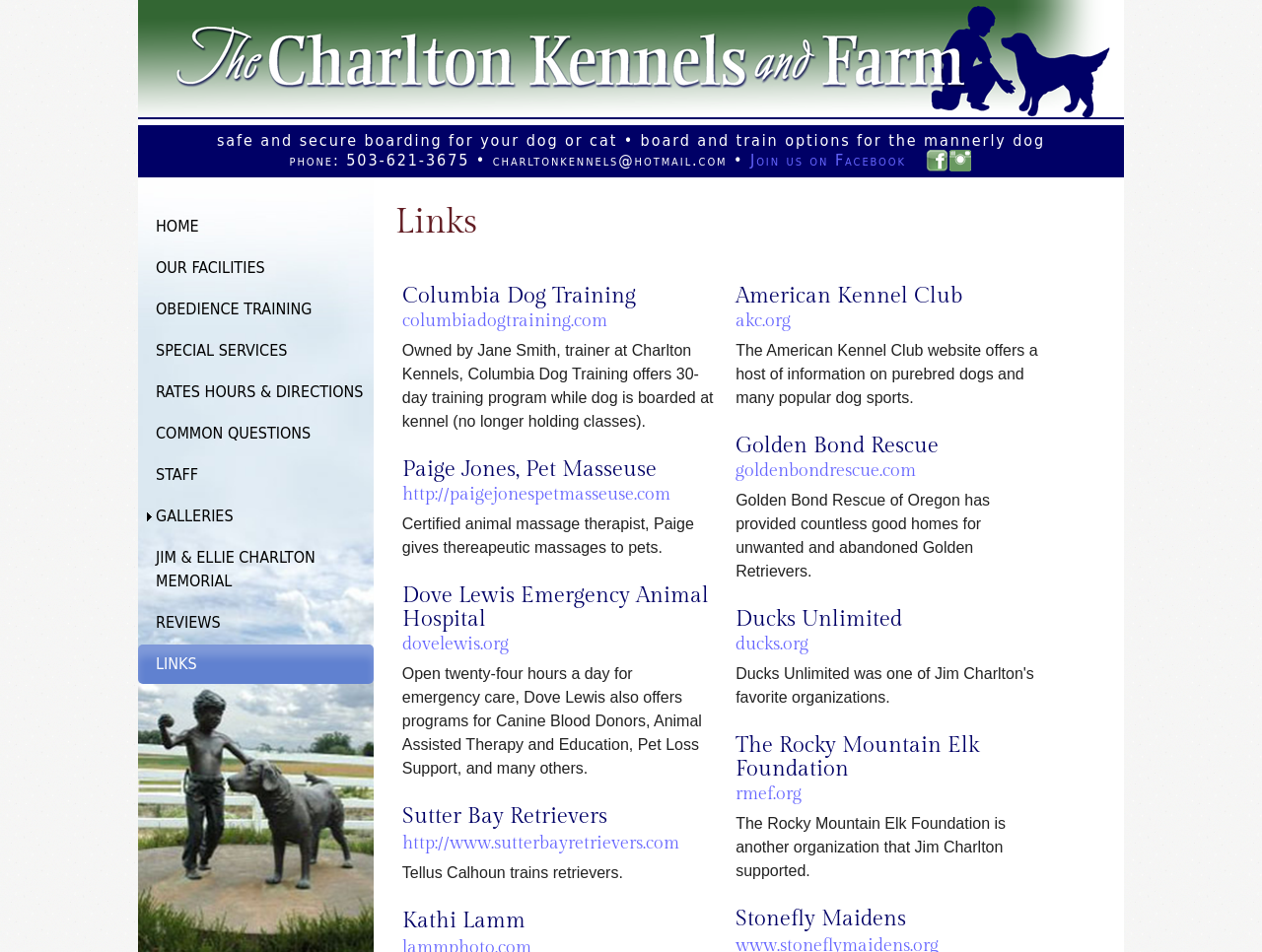Point out the bounding box coordinates of the section to click in order to follow this instruction: "Check the date June 12, 1954 Lubbock, TX".

None